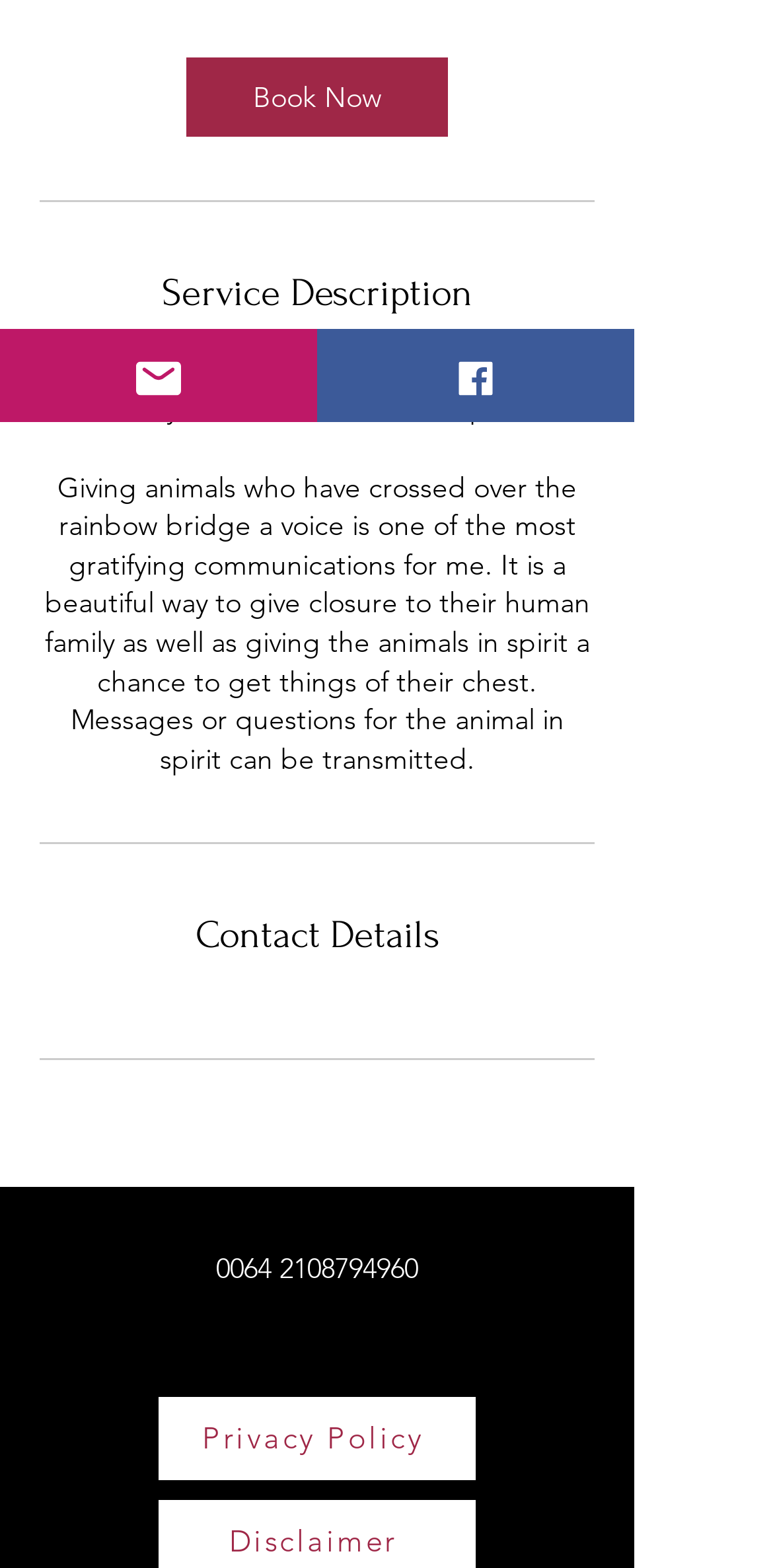Identify the bounding box for the UI element specified in this description: "aria-label="Facebook"". The coordinates must be four float numbers between 0 and 1, formatted as [left, top, right, bottom].

[0.308, 0.853, 0.359, 0.878]